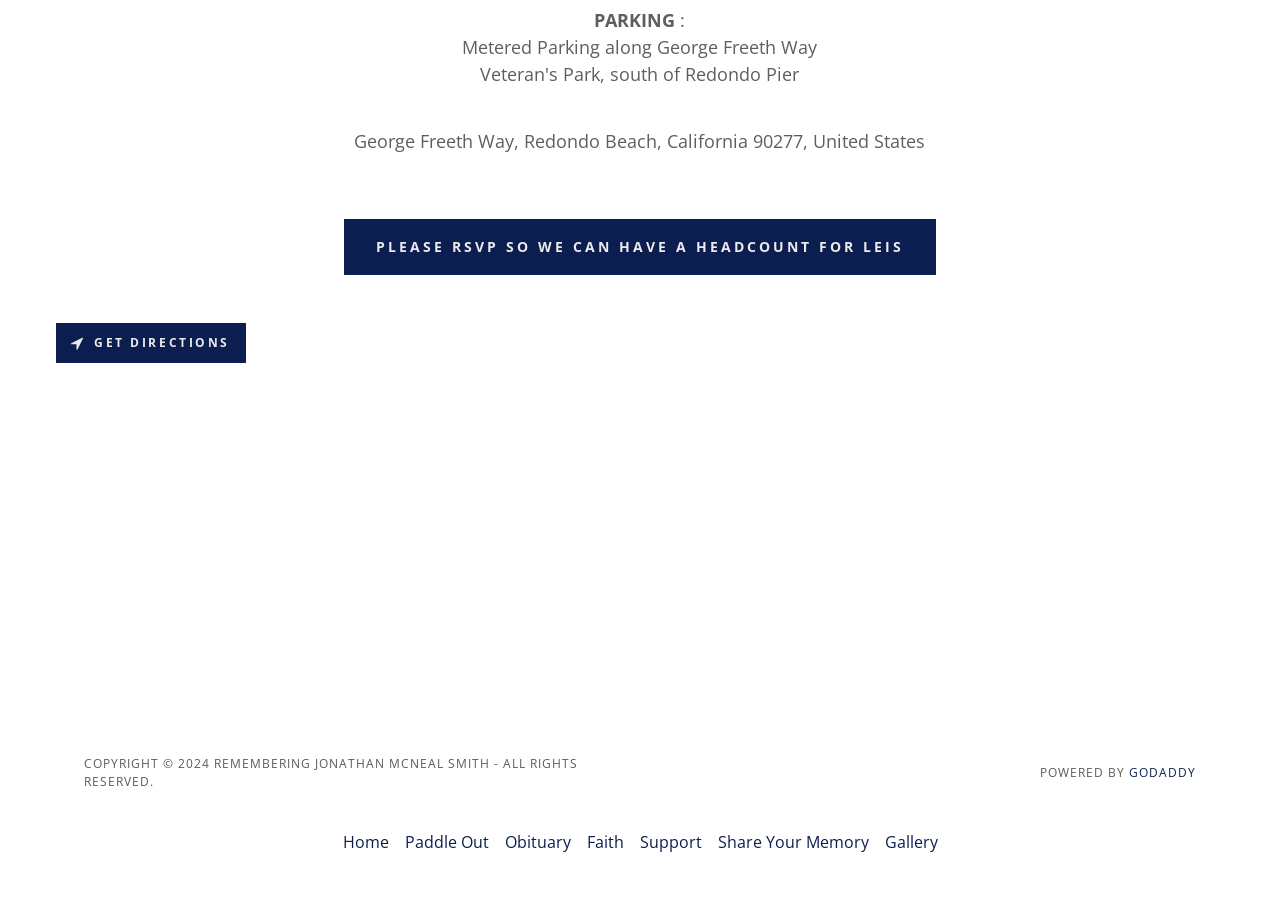Determine the bounding box coordinates for the HTML element described here: "Gallery".

[0.685, 0.897, 0.739, 0.939]